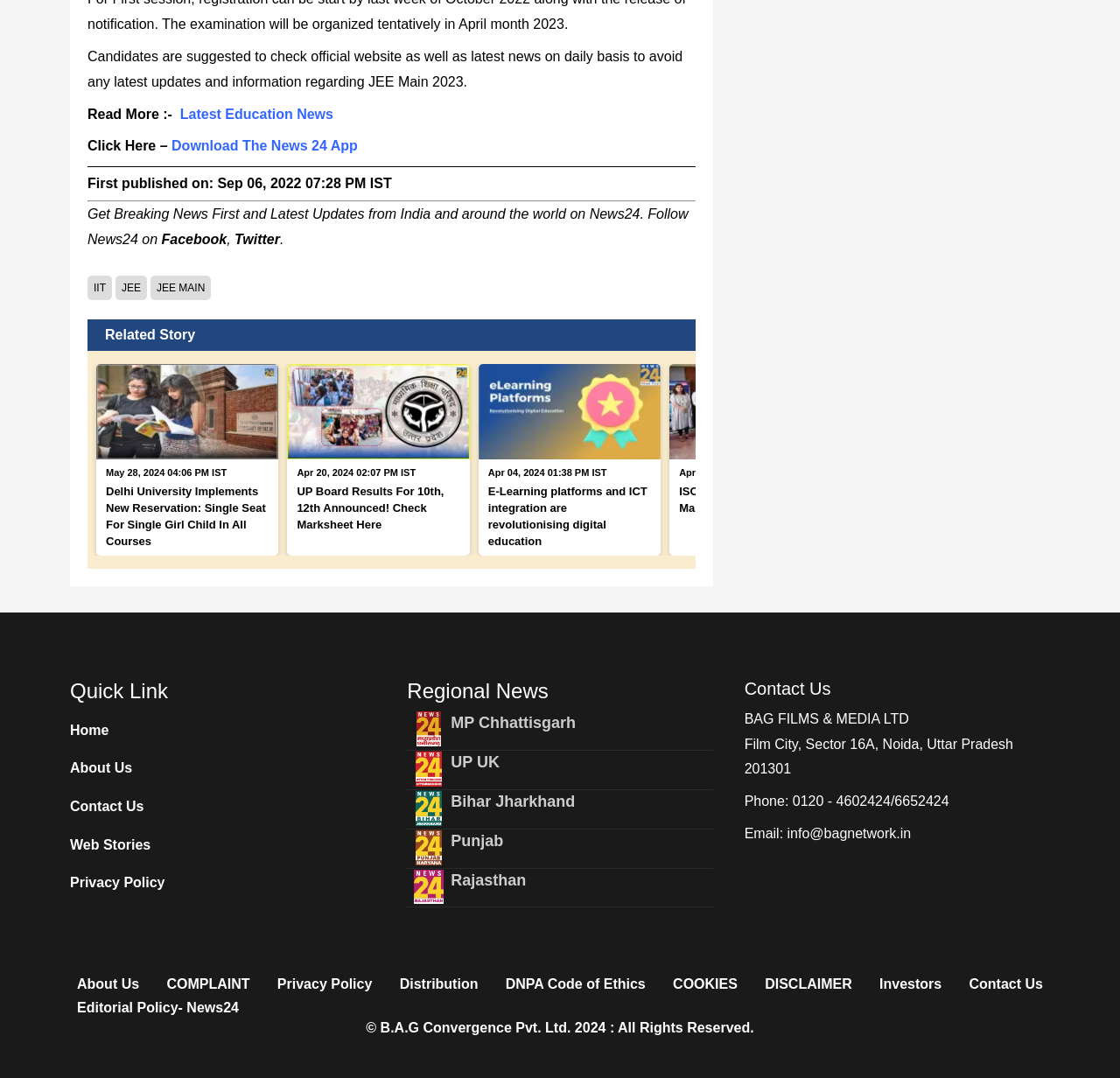What is the purpose of the 'Related Story' section?
Provide a short answer using one word or a brief phrase based on the image.

To provide related news stories